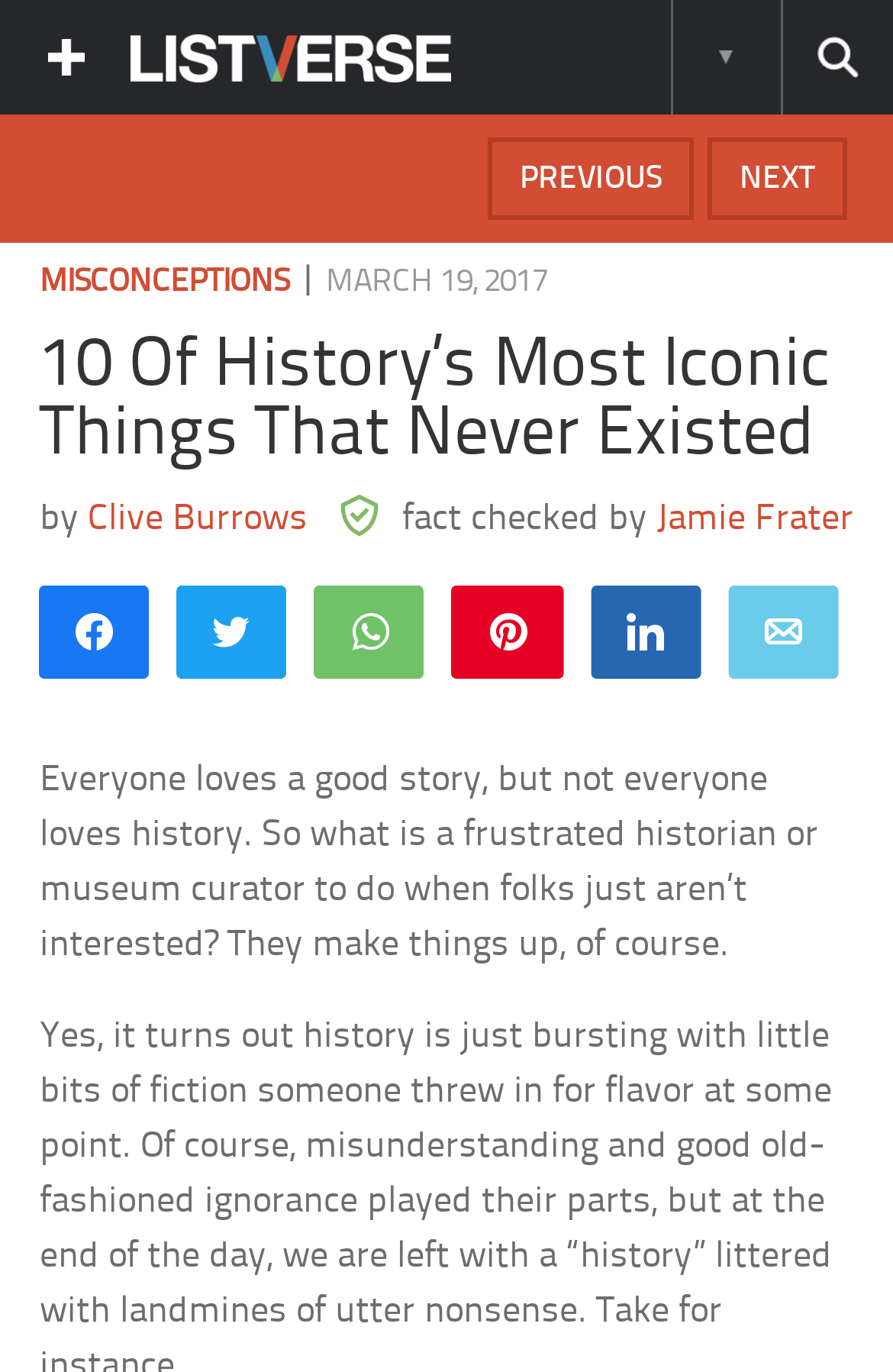Highlight the bounding box of the UI element that corresponds to this description: "Jamie Frater".

[0.735, 0.364, 0.955, 0.392]